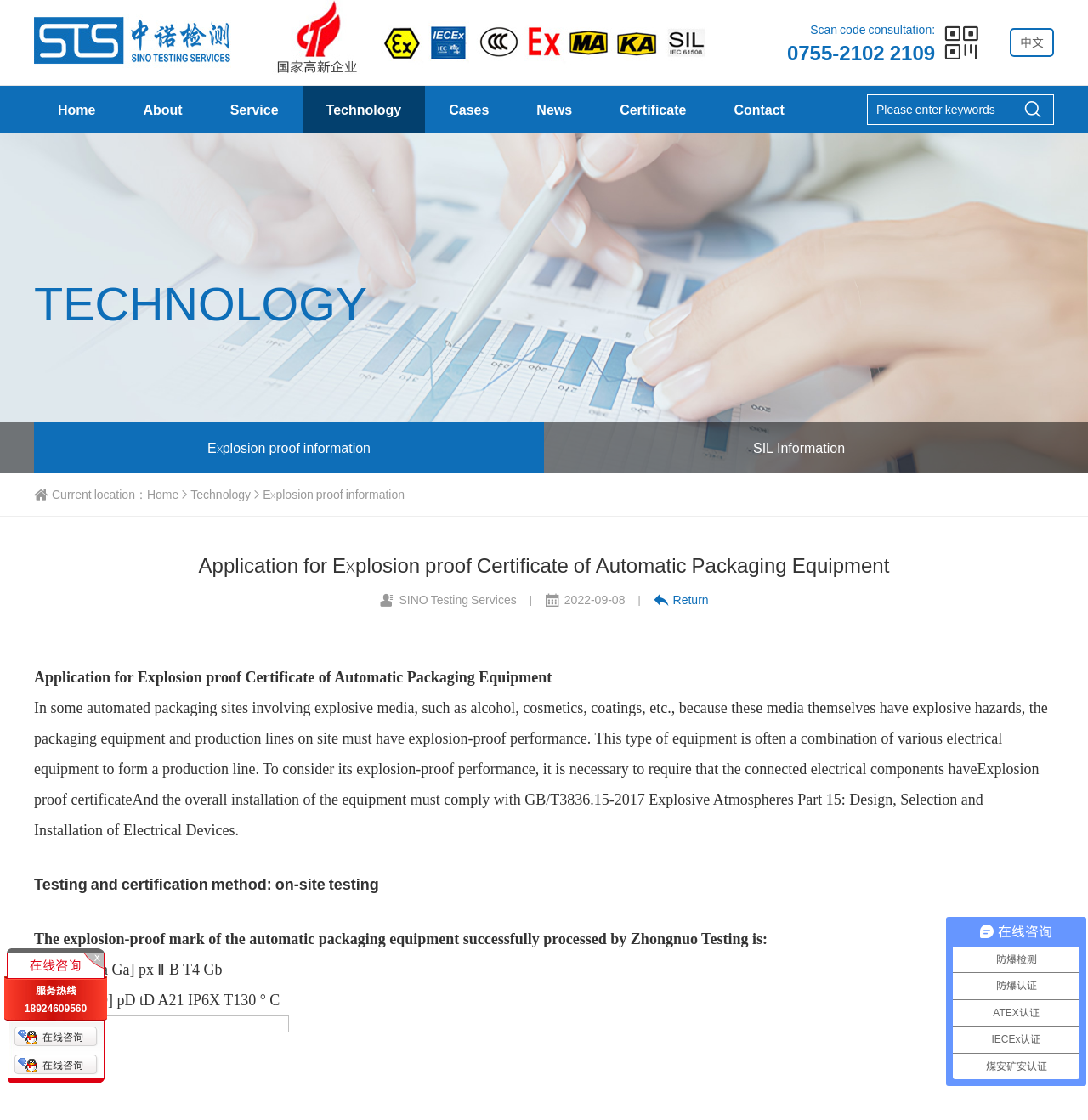Point out the bounding box coordinates of the section to click in order to follow this instruction: "Enter keywords in the search box".

[0.797, 0.084, 0.969, 0.112]